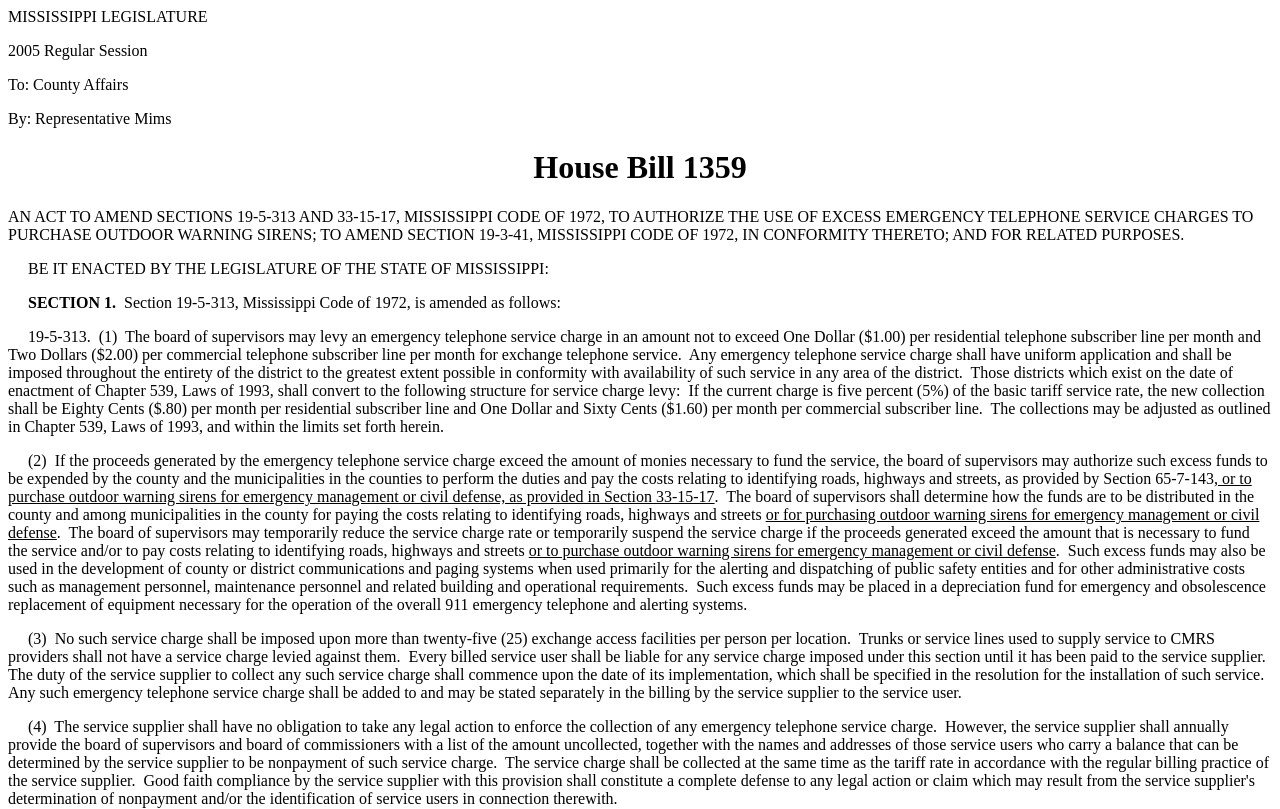What is the bill about? From the image, respond with a single word or brief phrase.

Outdoor warning sirens